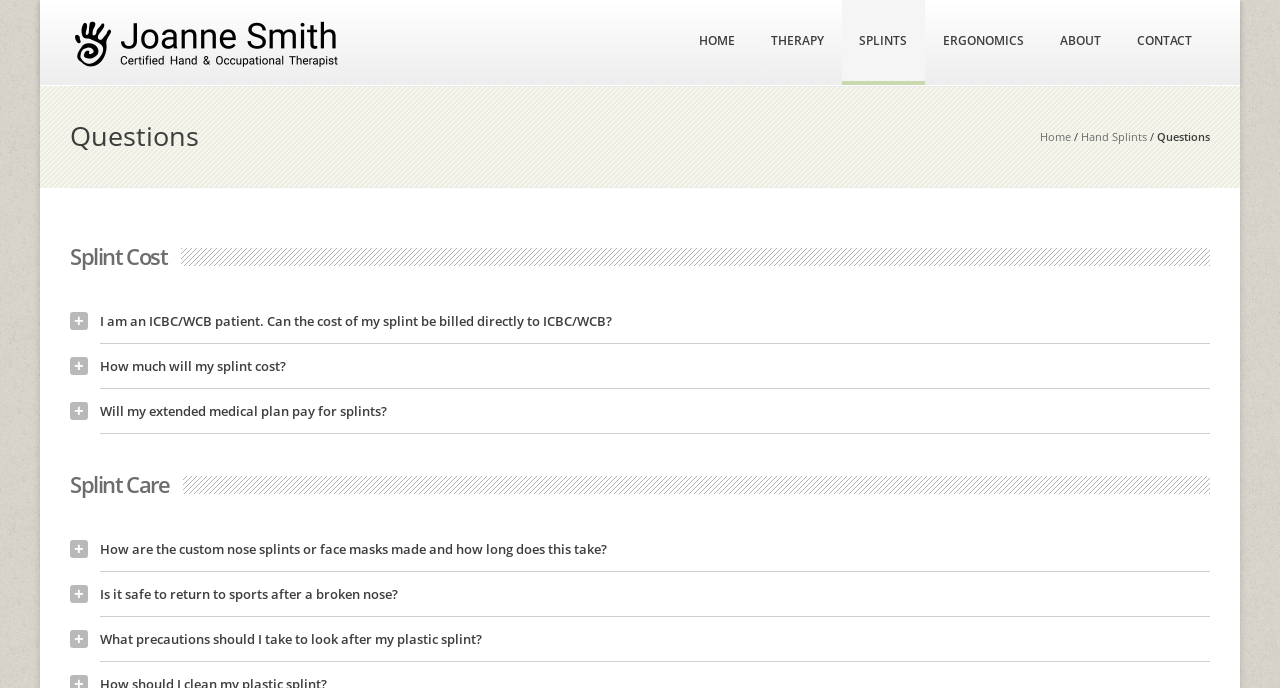What is the main topic of this webpage?
We need a detailed and meticulous answer to the question.

Based on the webpage structure and content, it appears that the main topic is hand therapy, as evidenced by the presence of links to 'THERAPY' and 'SPLINTS' and the description list terms related to splint care and cost.